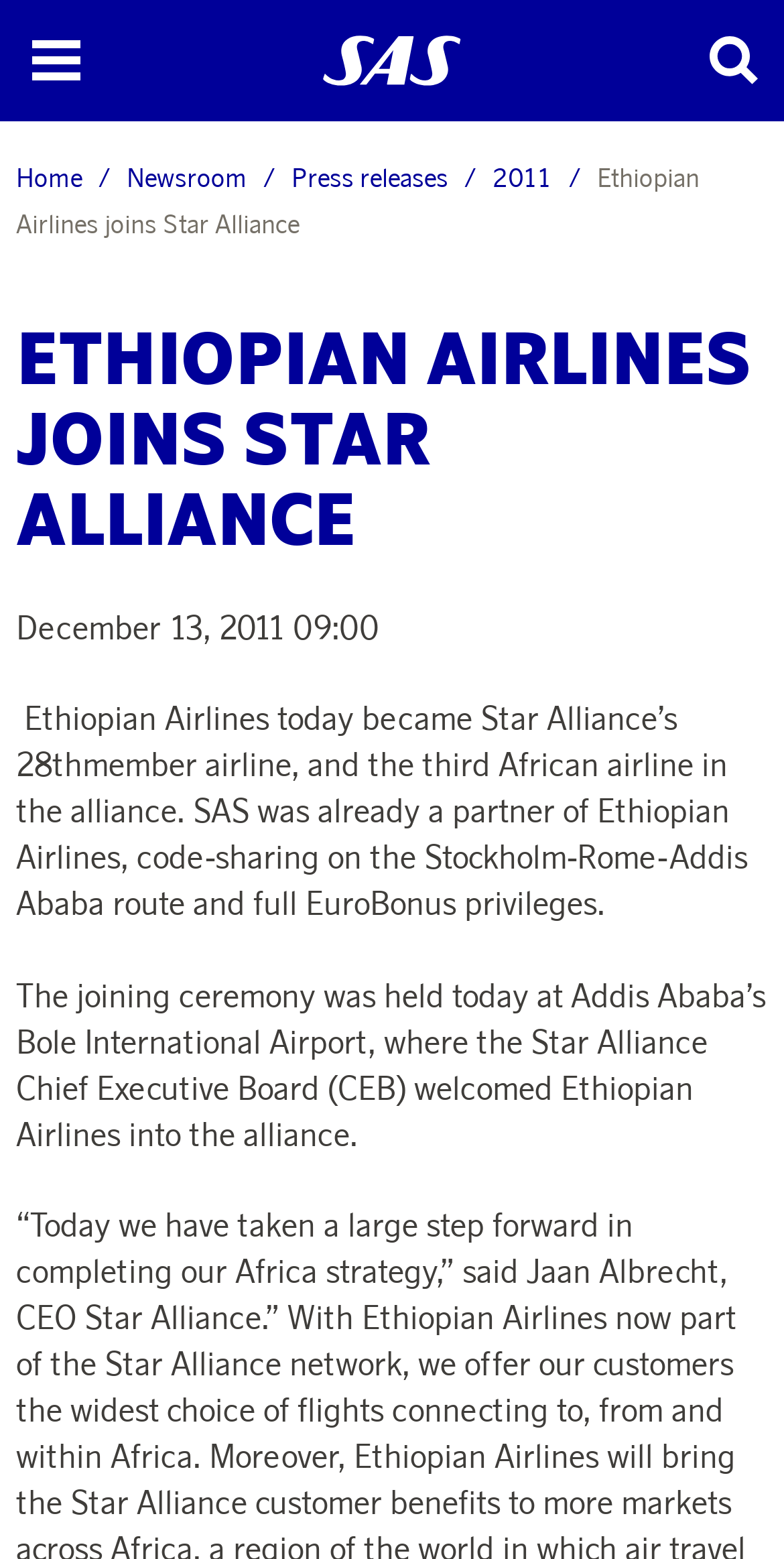Indicate the bounding box coordinates of the element that must be clicked to execute the instruction: "Go to the newsroom". The coordinates should be given as four float numbers between 0 and 1, i.e., [left, top, right, bottom].

[0.162, 0.103, 0.351, 0.124]